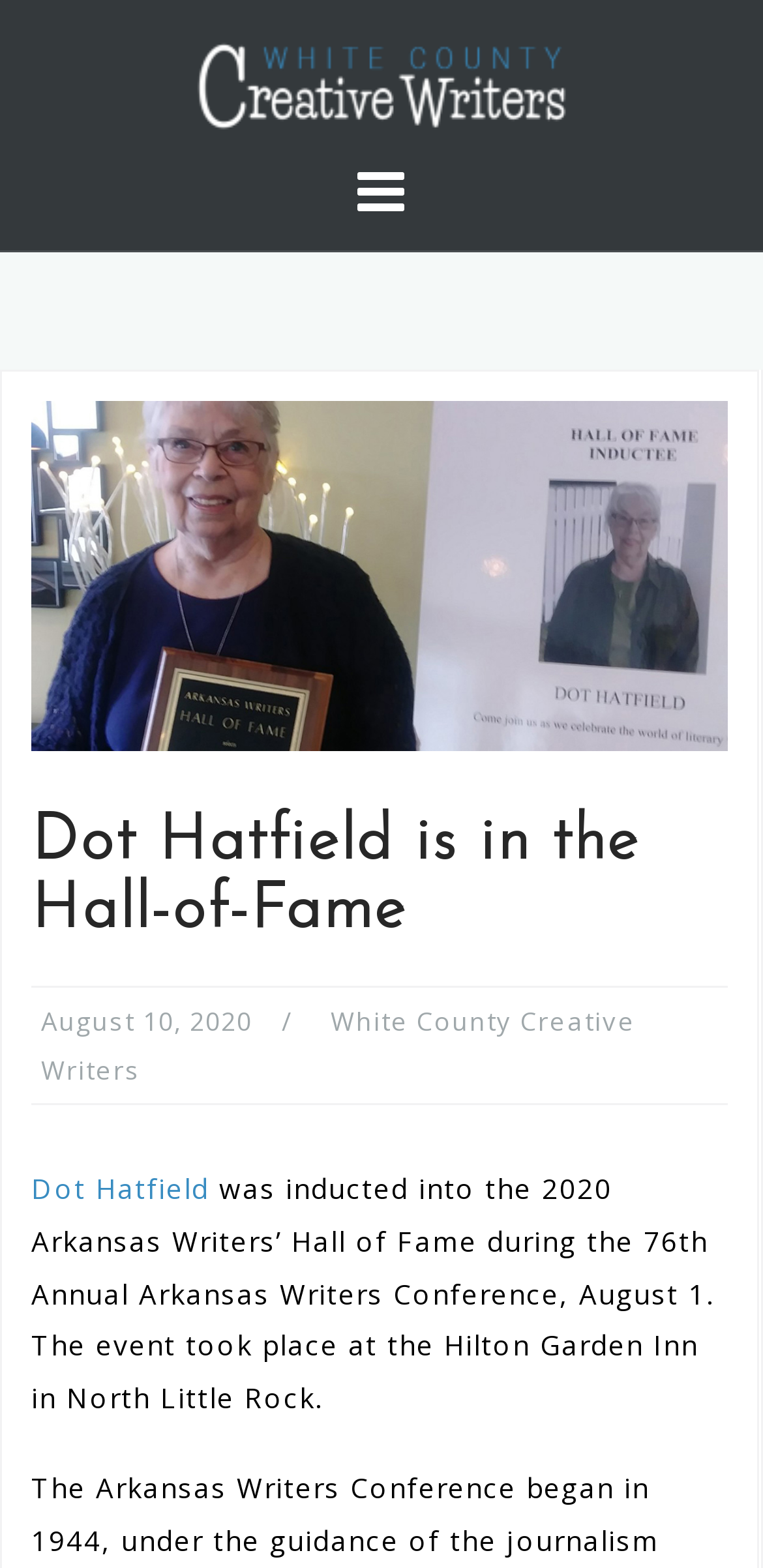What is the main heading displayed on the webpage? Please provide the text.

Dot Hatfield is in the Hall-of-Fame